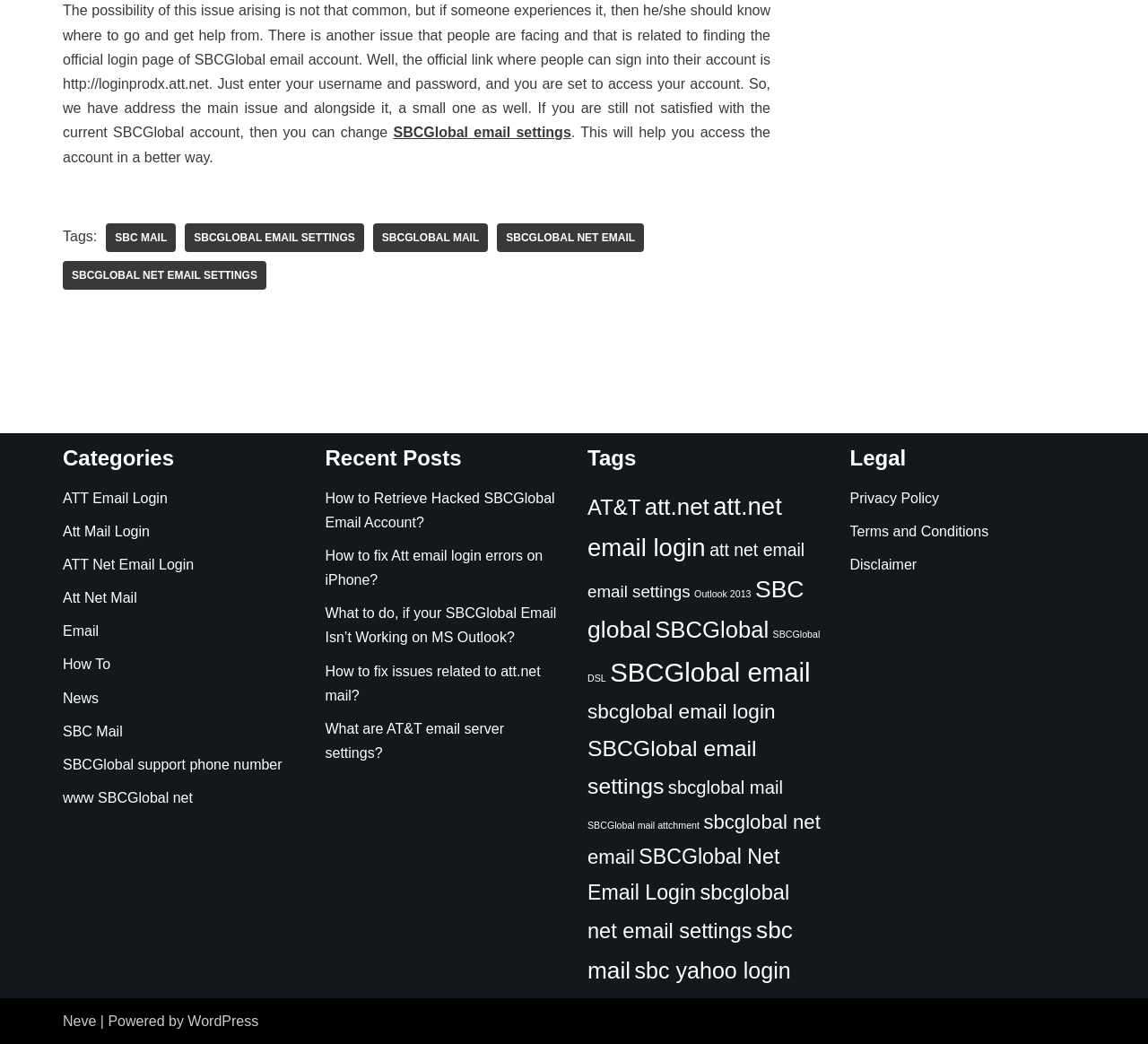Specify the bounding box coordinates of the element's area that should be clicked to execute the given instruction: "Check the categories of email settings". The coordinates should be four float numbers between 0 and 1, i.e., [left, top, right, bottom].

[0.055, 0.427, 0.152, 0.45]